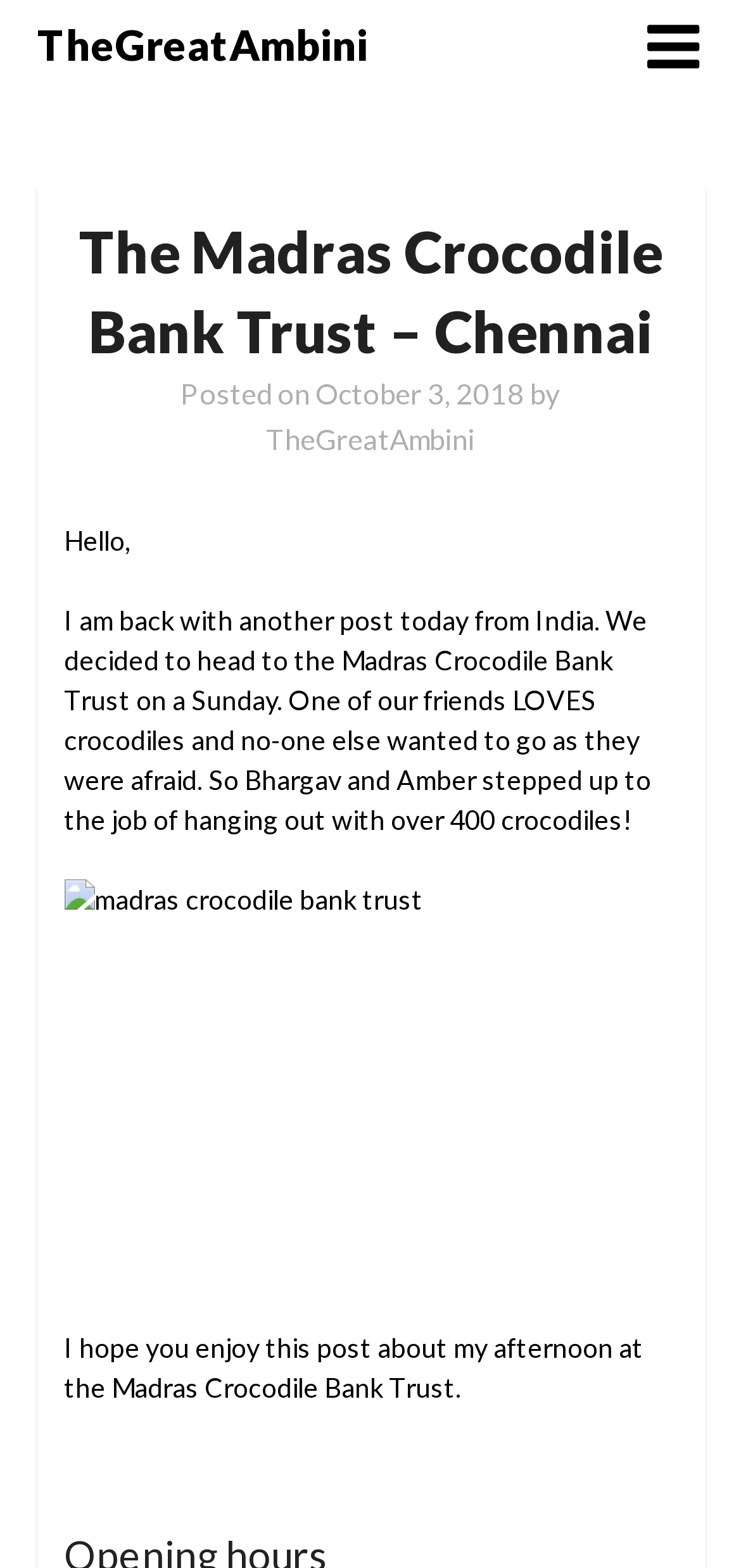Please determine the bounding box coordinates, formatted as (top-left x, top-left y, bottom-right x, bottom-right y), with all values as floating point numbers between 0 and 1. Identify the bounding box of the region described as: aria-label="Back to home"

None